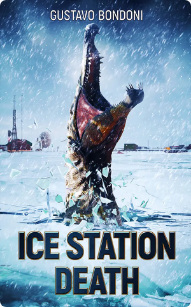What is breaking through the icy surface?
Look at the screenshot and respond with a single word or phrase.

An enormous creature